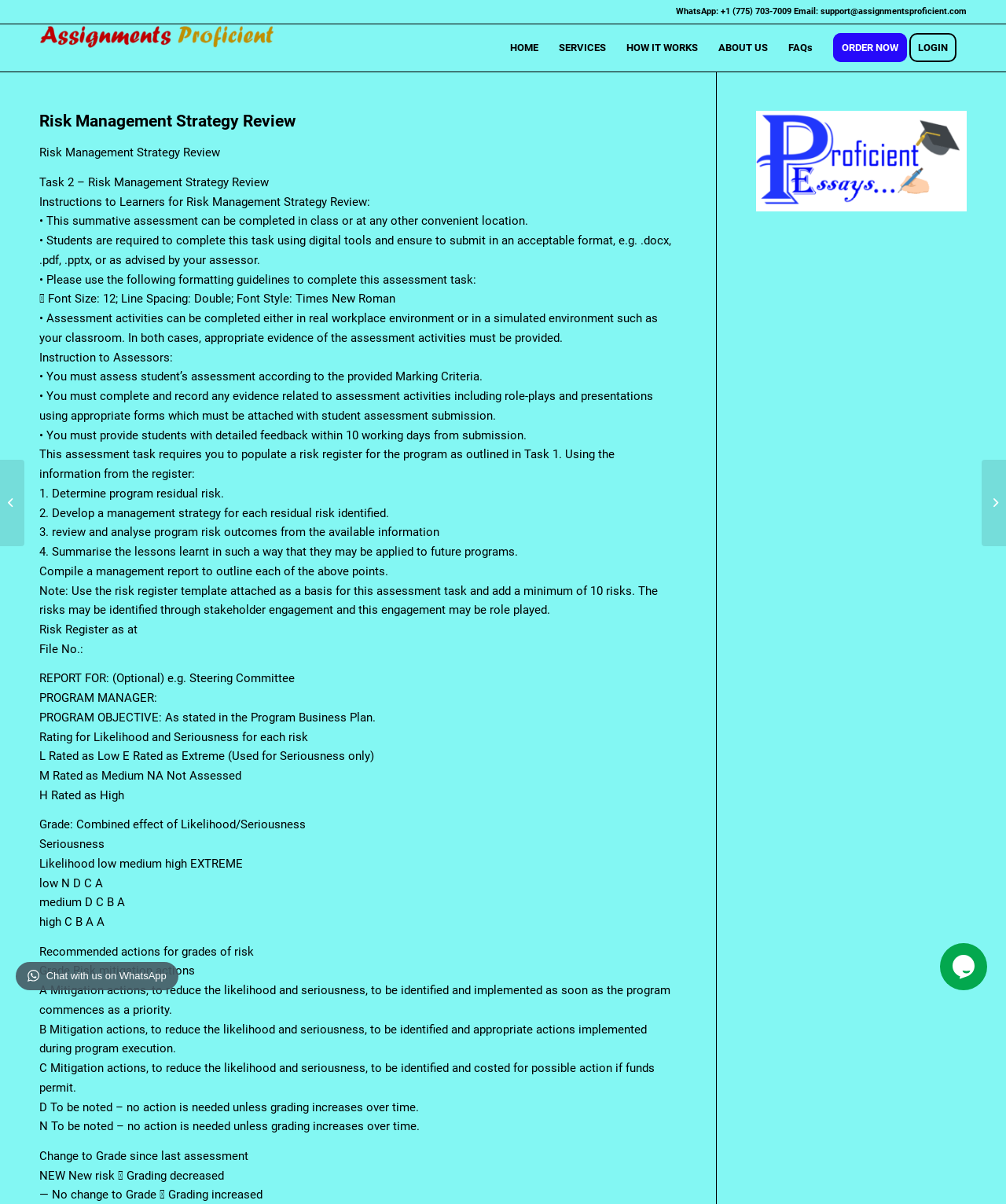Determine the coordinates of the bounding box that should be clicked to complete the instruction: "Click the 'Risk Management Plan assignment' link". The coordinates should be represented by four float numbers between 0 and 1: [left, top, right, bottom].

[0.0, 0.382, 0.024, 0.454]